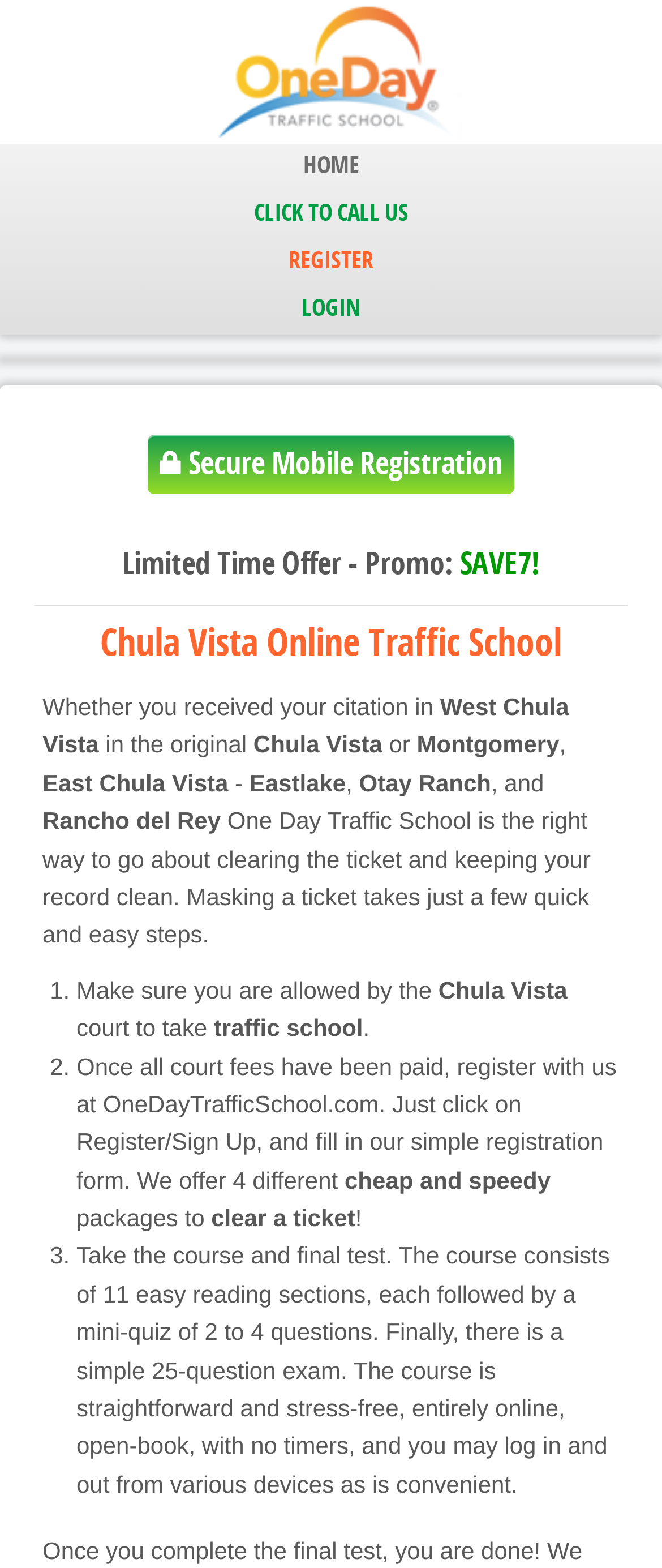What is the name of the traffic school?
Utilize the information in the image to give a detailed answer to the question.

The logo at the top of the webpage has the text 'One Day Traffic School Logo', and the heading 'Chula Vista Online Traffic School' also mentions the name of the traffic school.